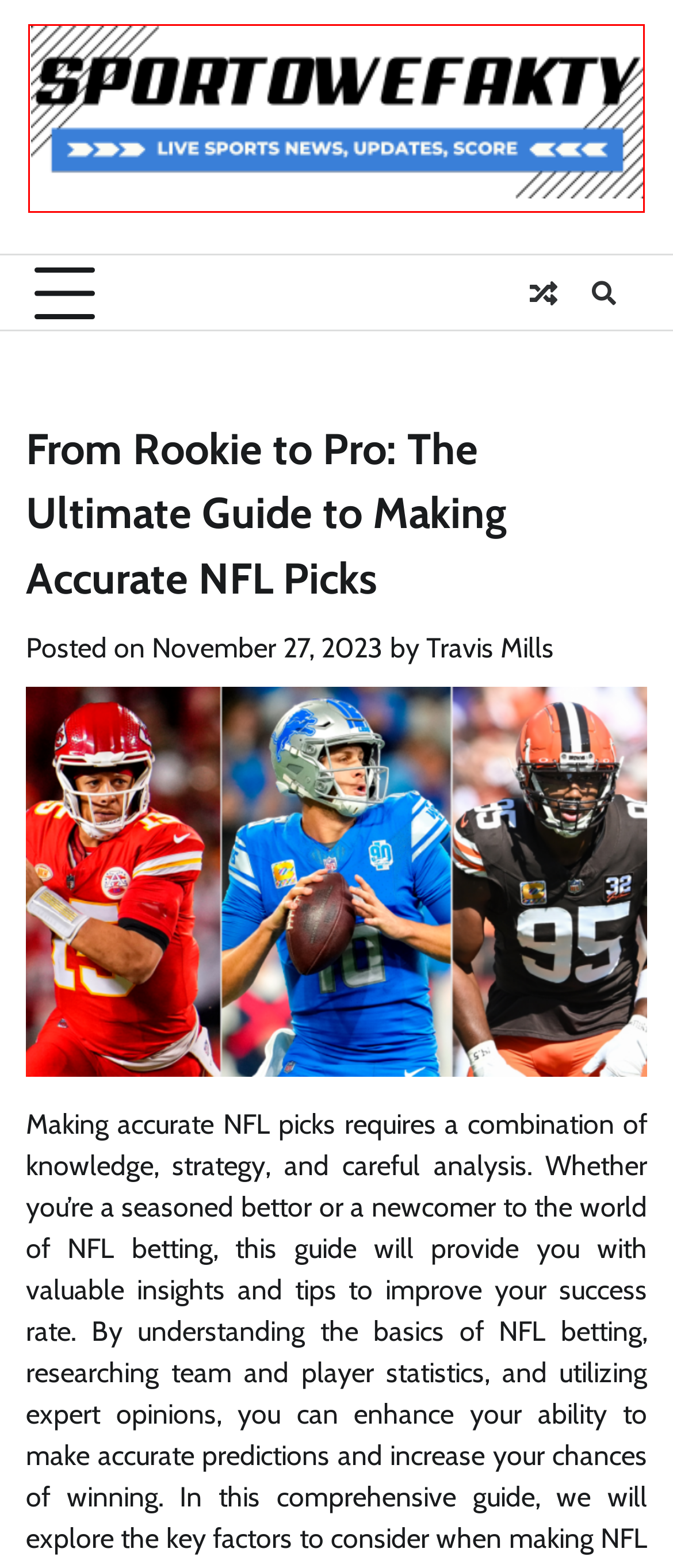You have been given a screenshot of a webpage, where a red bounding box surrounds a UI element. Identify the best matching webpage description for the page that loads after the element in the bounding box is clicked. Options include:
A. Sports - Sportowefakty
B. Luton Town Vs Liverpool F.C. Lineups
C. Entertainment - Sportowefakty
D. SportoweFakty | Live Sports News, Updates, Scores & More!
E. Blogs - Sportowefakty
F. Finance - Sportowefakty
G. A Winning Playbook: How Sportsline Revolutionizes The Sports
H. Travis Mills - Sportowefakty

D